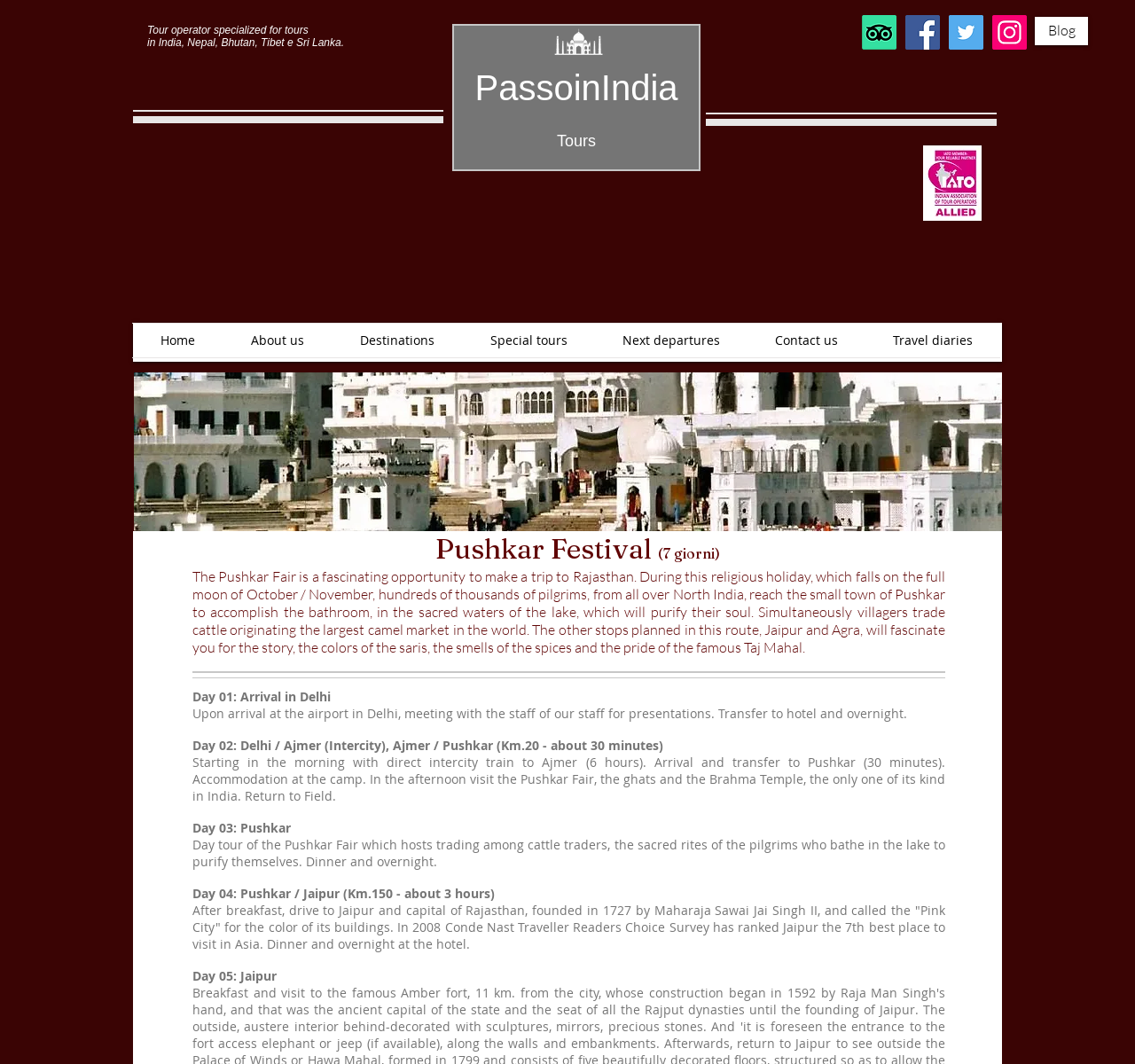Determine the bounding box coordinates of the area to click in order to meet this instruction: "Read about '5 Things to Know About Custom Plastic Injection Molding'".

None